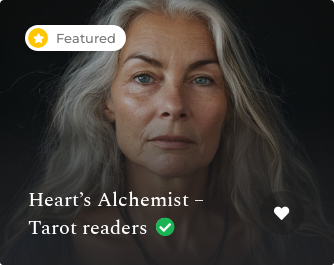Elaborate on the various elements present in the image.

This image features a prominent tarot reader, known as the "Heart’s Alchemist." The individual is depicted with long, flowing hair and a thoughtful expression, embodying wisdom and insight. The image is highlighted with a "Featured" badge, indicating a recommended expert in the realm of tarot. Next to the name, there is a checkmark symbol, suggesting verified expertise or credibility in providing guidance through tarot readings. This portrayal aligns with the theme of spiritual healing and support related to love and relationships, offering a sense of connection and reassurance to those seeking guidance.